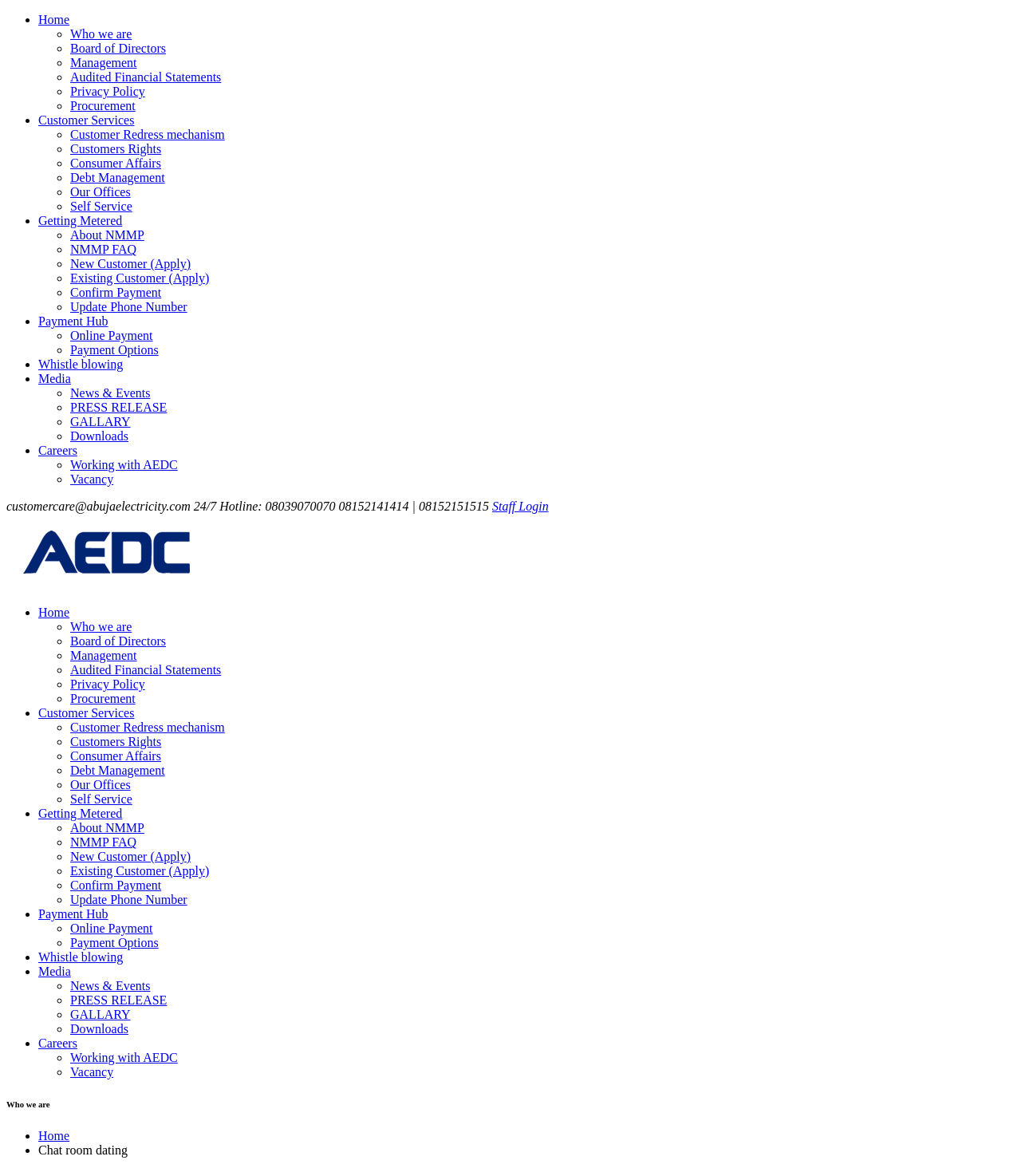Find the primary header on the webpage and provide its text.

Teen dating chat room